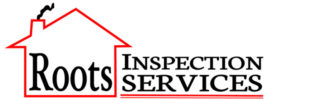Carefully observe the image and respond to the question with a detailed answer:
What font style is used for the company name 'Roots'?

The company name 'Roots' is creatively rendered in a bold, black font, signifying reliability and strength, which is an important aspect of the logo design.